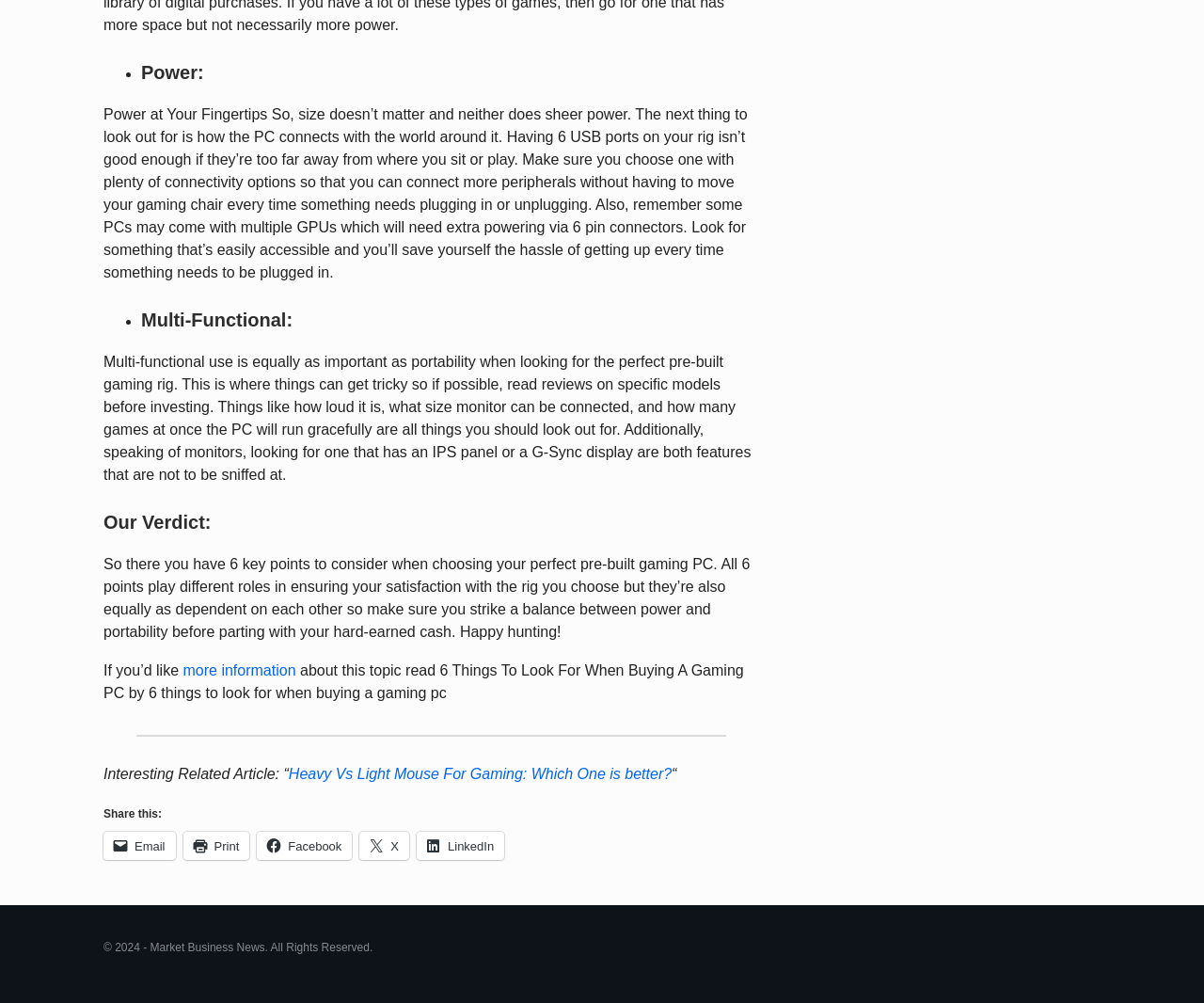Given the element description: "X", predict the bounding box coordinates of this UI element. The coordinates must be four float numbers between 0 and 1, given as [left, top, right, bottom].

[0.299, 0.829, 0.34, 0.857]